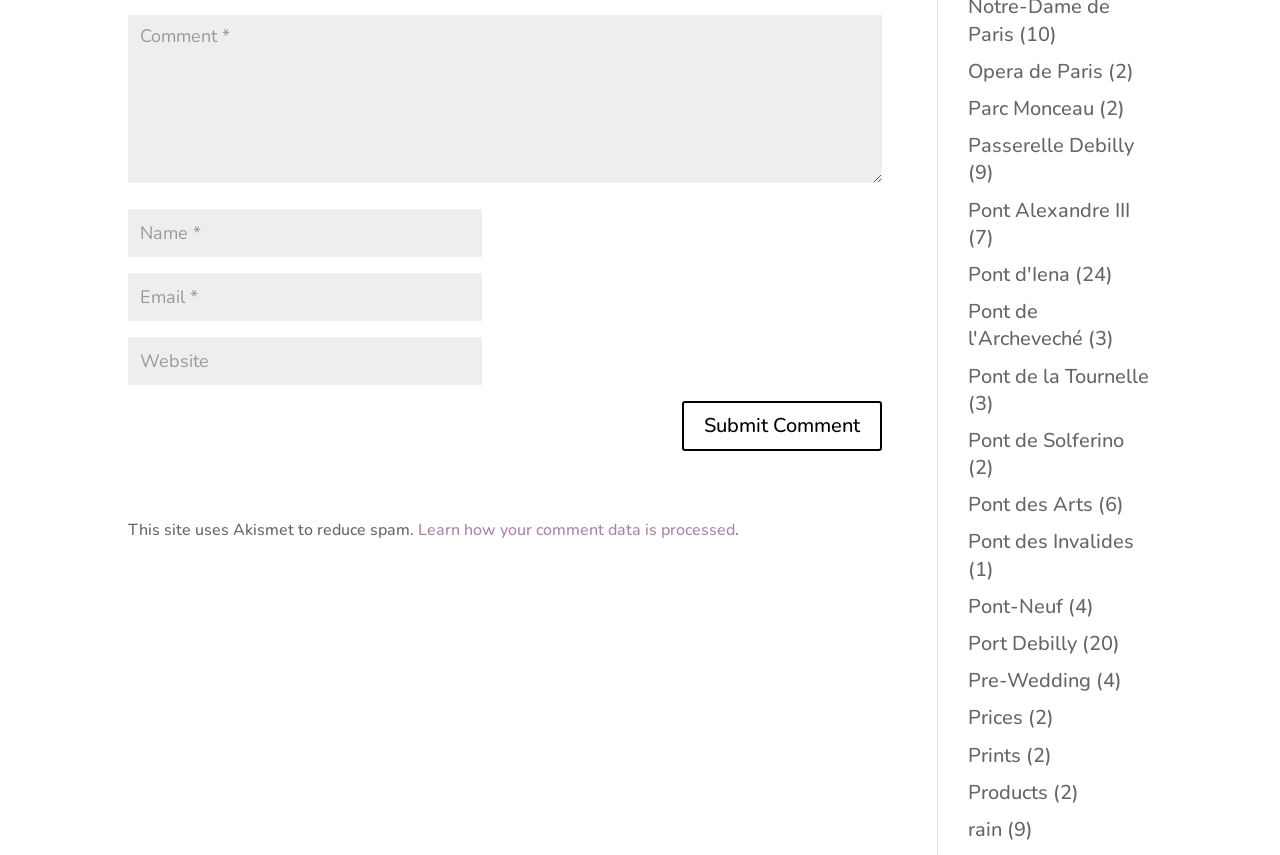Find the bounding box coordinates for the element that must be clicked to complete the instruction: "Enter your email". The coordinates should be four float numbers between 0 and 1, indicated as [left, top, right, bottom].

[0.1, 0.319, 0.377, 0.375]